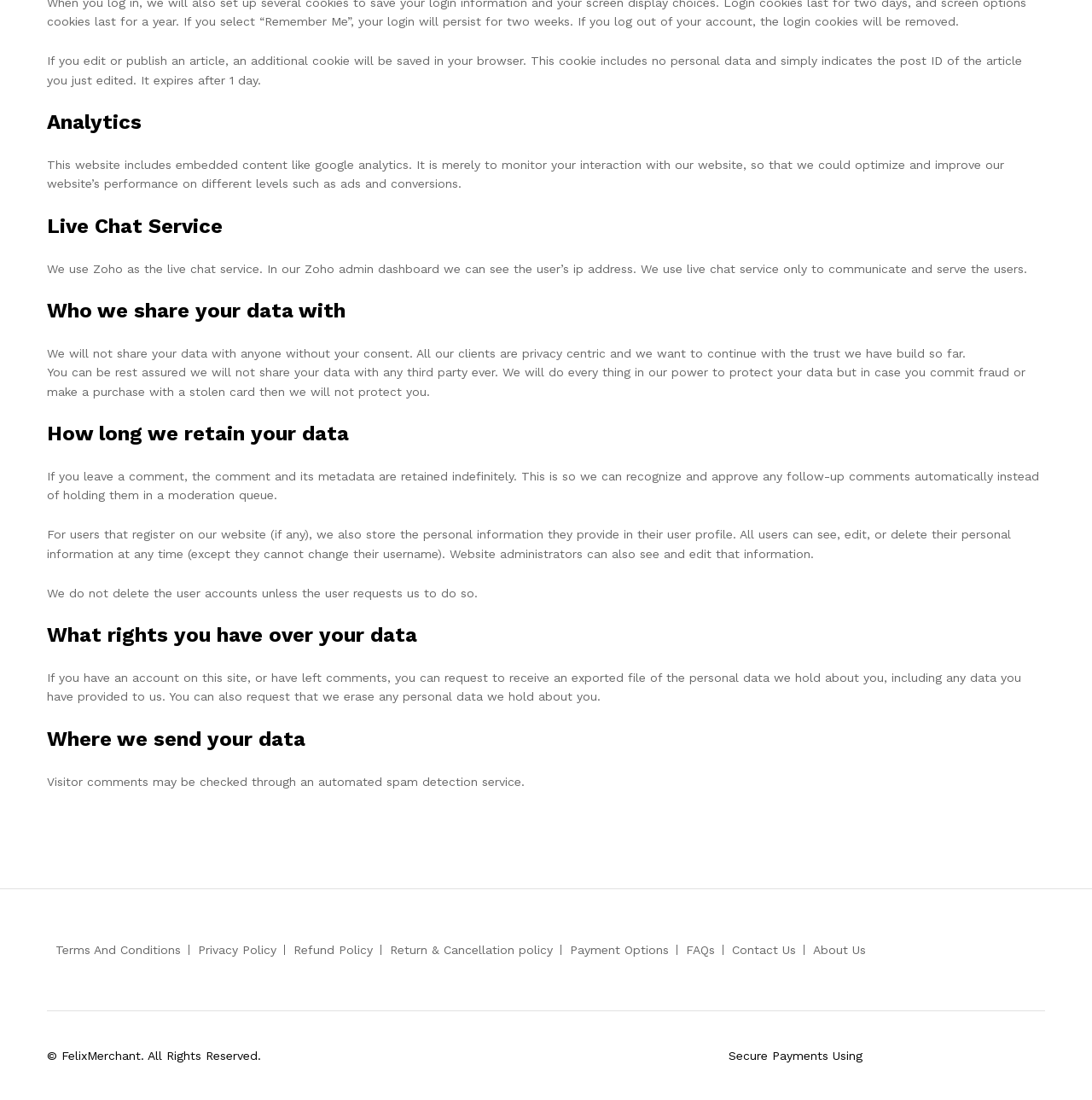Identify the bounding box coordinates necessary to click and complete the given instruction: "Click FAQs".

[0.628, 0.857, 0.655, 0.87]